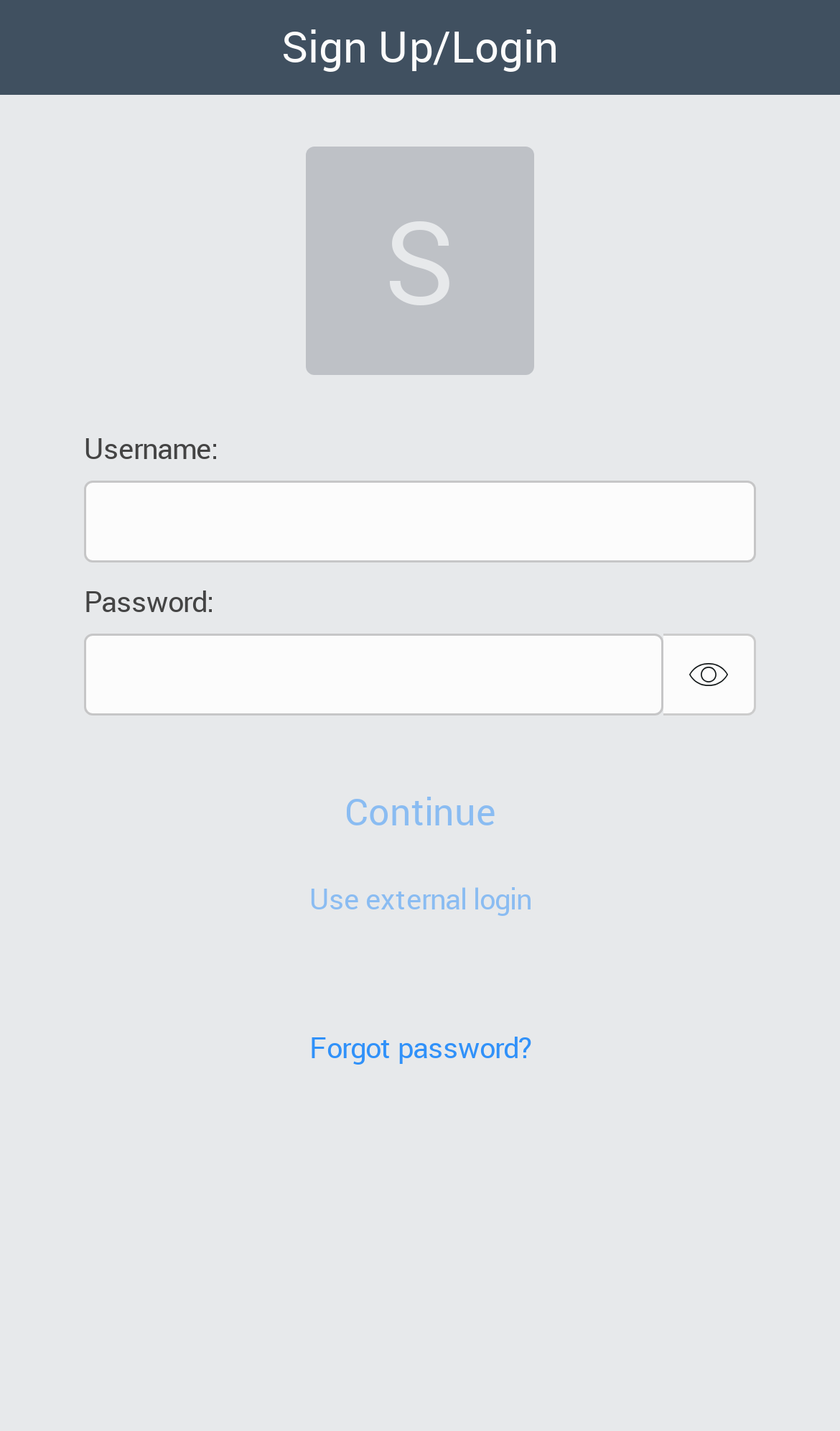Please provide the bounding box coordinates for the UI element as described: "Forgot password?". The coordinates must be four floats between 0 and 1, represented as [left, top, right, bottom].

[0.353, 0.717, 0.647, 0.749]